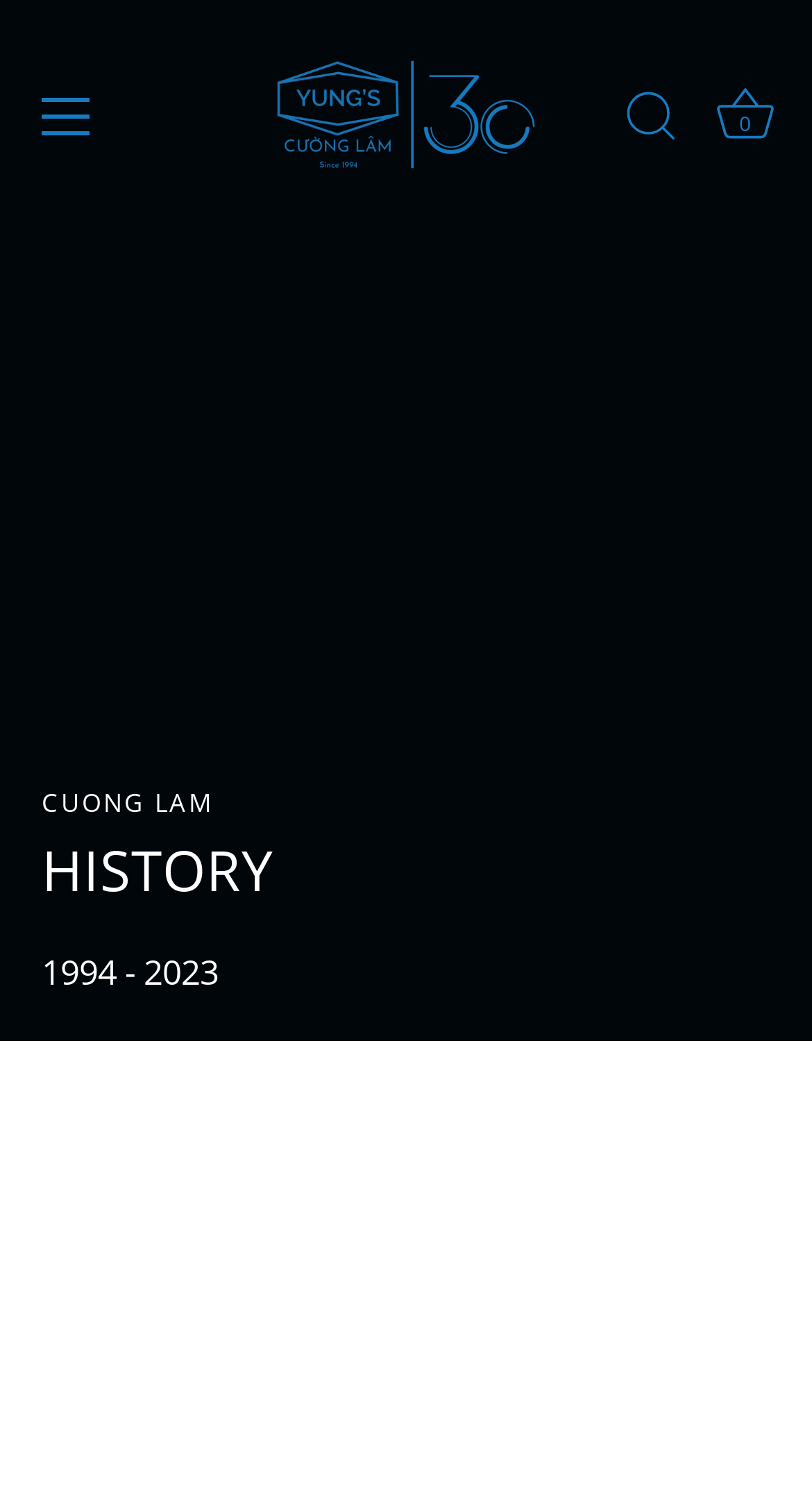Ascertain the bounding box coordinates for the UI element detailed here: "Basket 0 Cart". The coordinates should be provided as [left, top, right, bottom] with each value being a float between 0 and 1.

[0.862, 0.052, 0.974, 0.113]